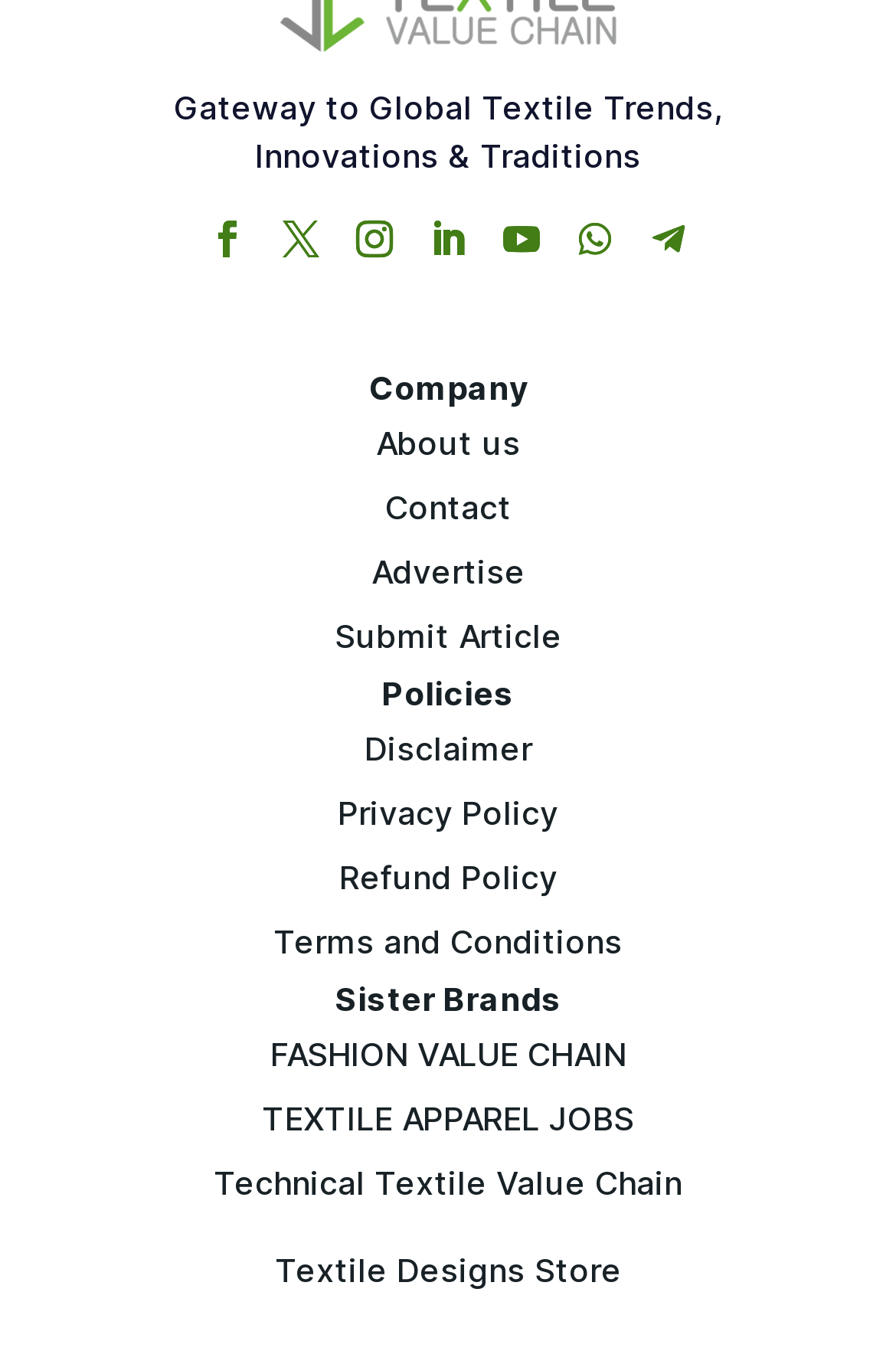Find the bounding box coordinates of the element's region that should be clicked in order to follow the given instruction: "Go to Textile Designs Store". The coordinates should consist of four float numbers between 0 and 1, i.e., [left, top, right, bottom].

[0.306, 0.926, 0.694, 0.954]